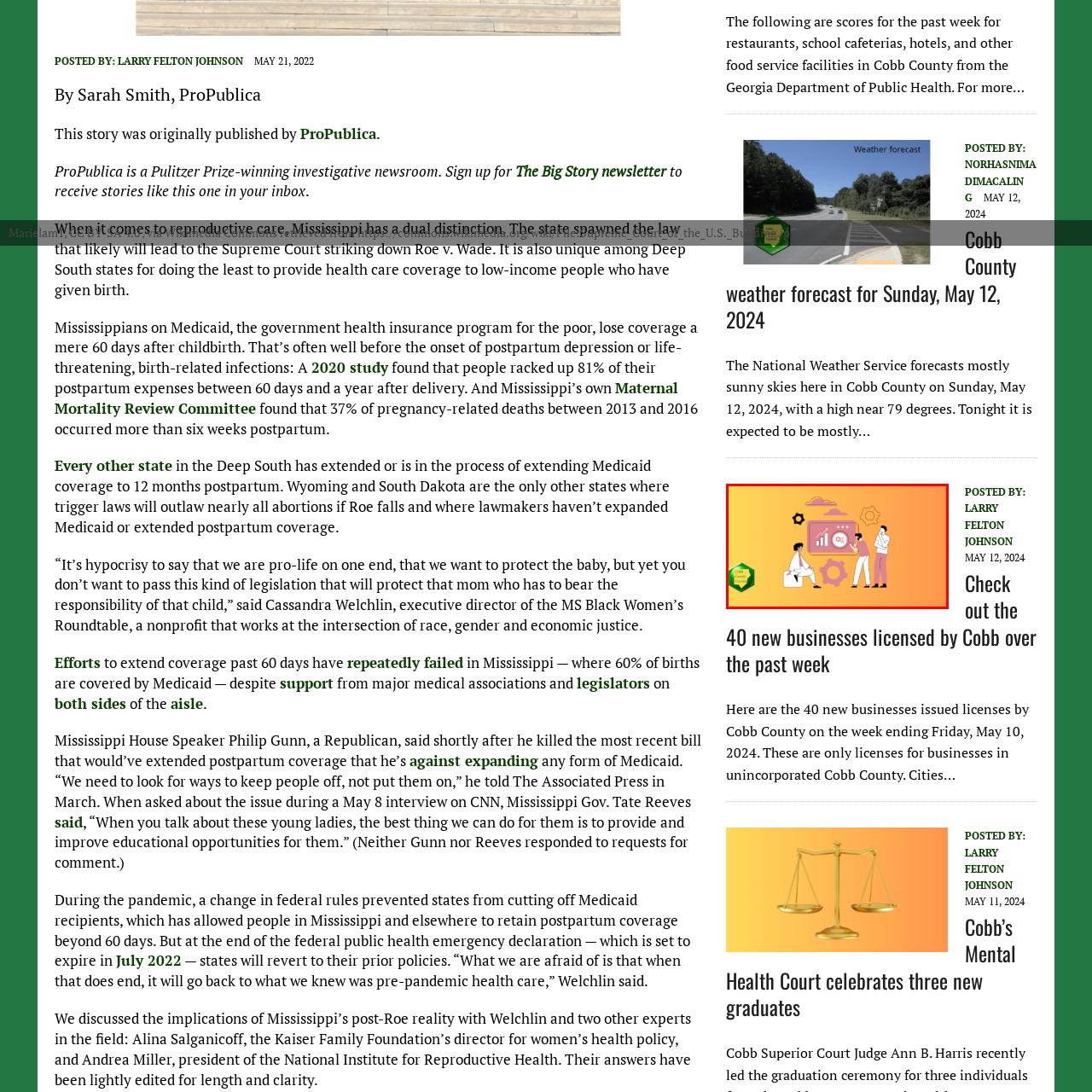How many individuals are in the image?
Inspect the image area outlined by the red bounding box and deliver a detailed response to the question, based on the elements you observe.

The caption explicitly states that the image features 'three individuals engaged in a collaborative discussion', which indicates that there are three people in the image.